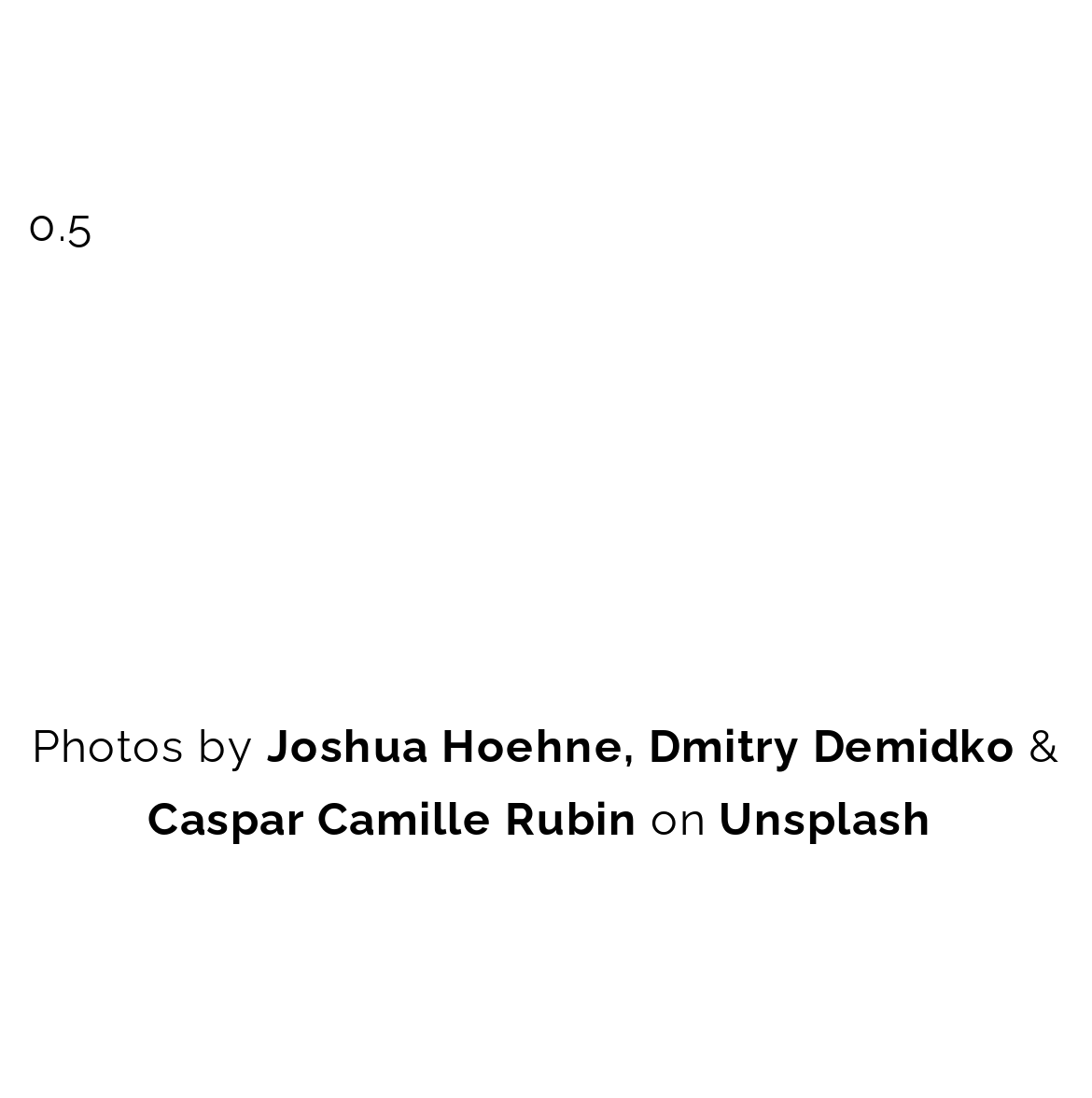Use a single word or phrase to answer the question:
How many photographers are credited?

3